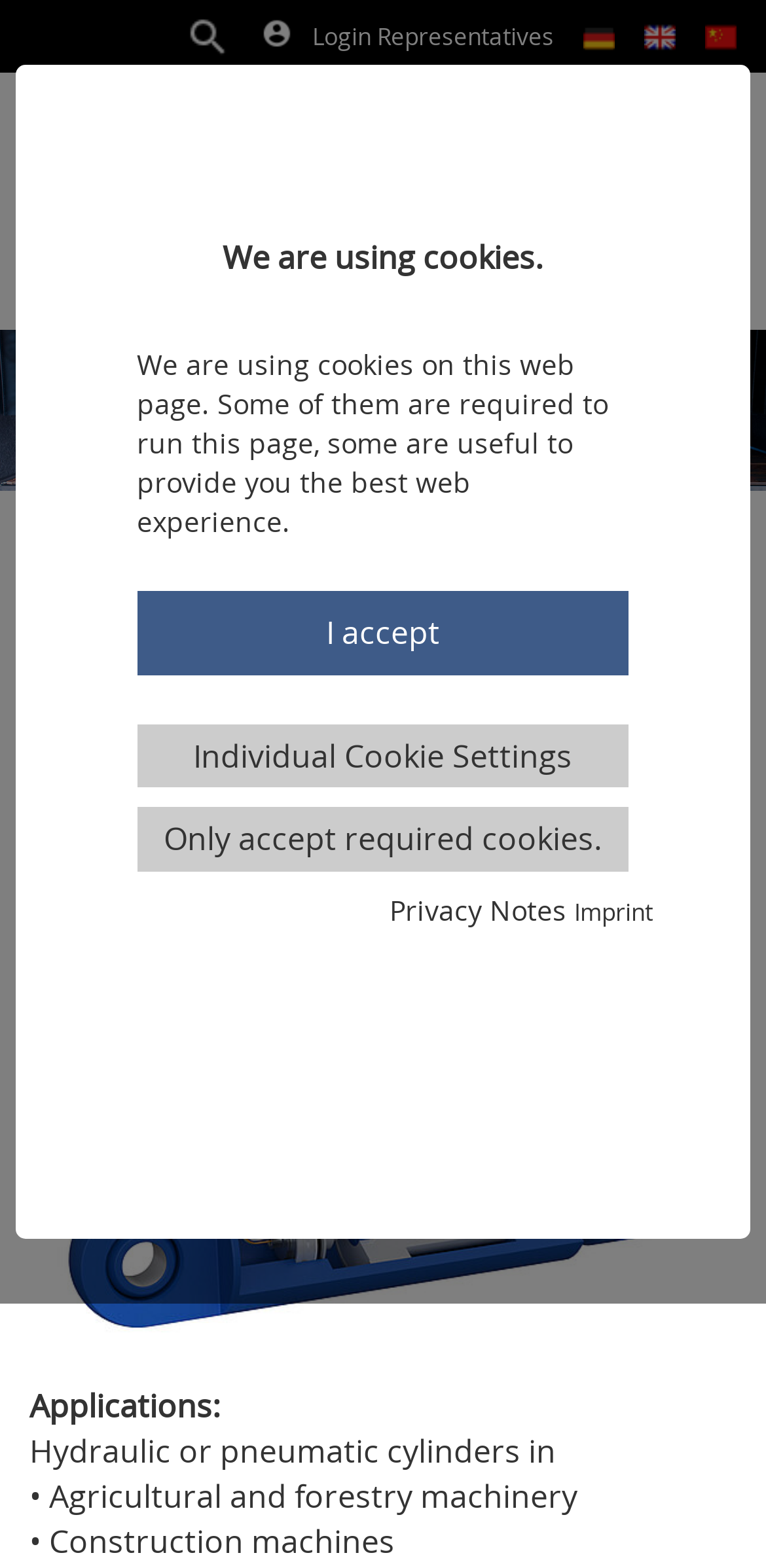Determine the coordinates of the bounding box for the clickable area needed to execute this instruction: "Click the Home button".

[0.762, 0.008, 0.803, 0.035]